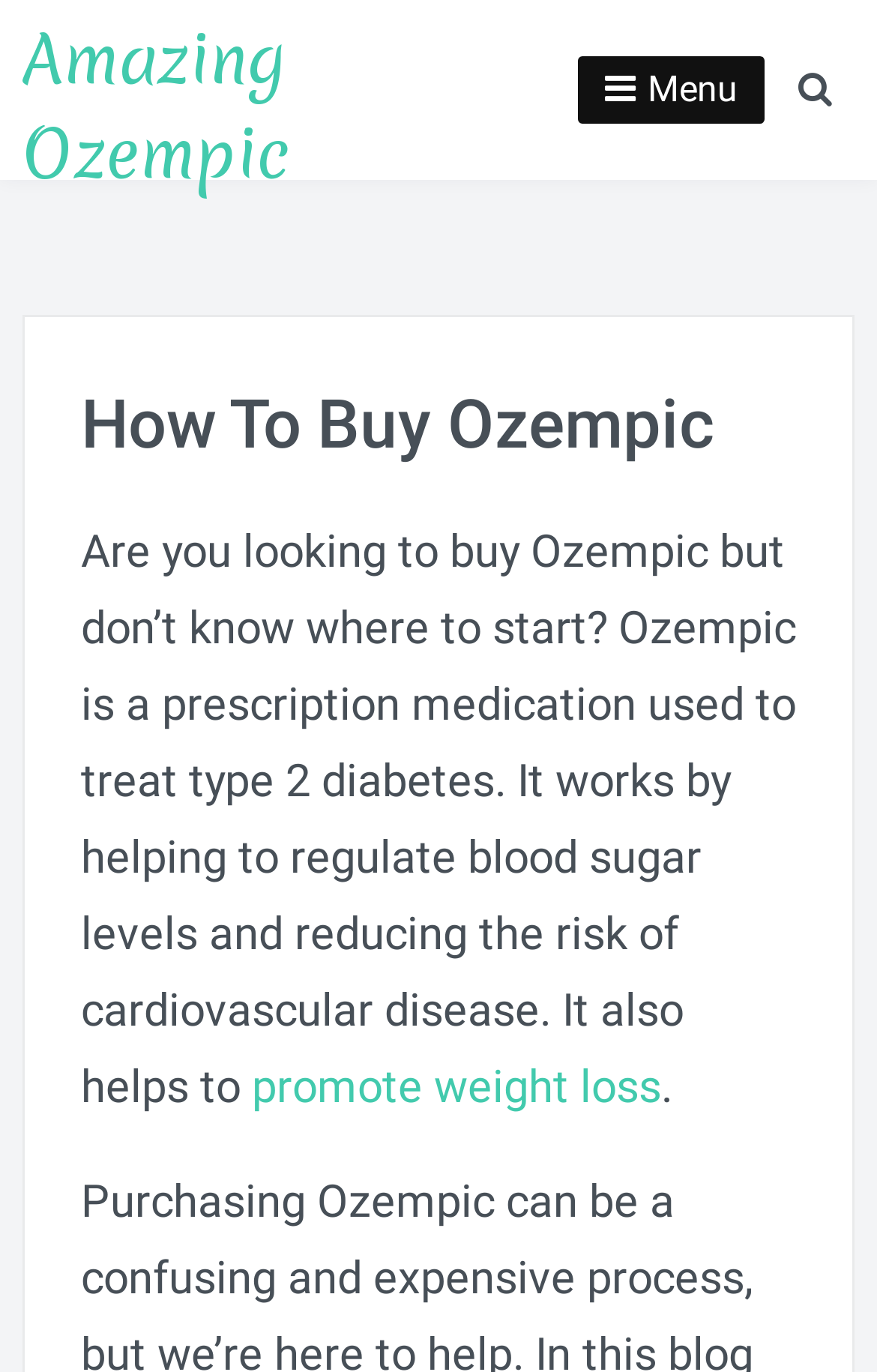Identify the webpage's primary heading and generate its text.

How To Buy Ozempic